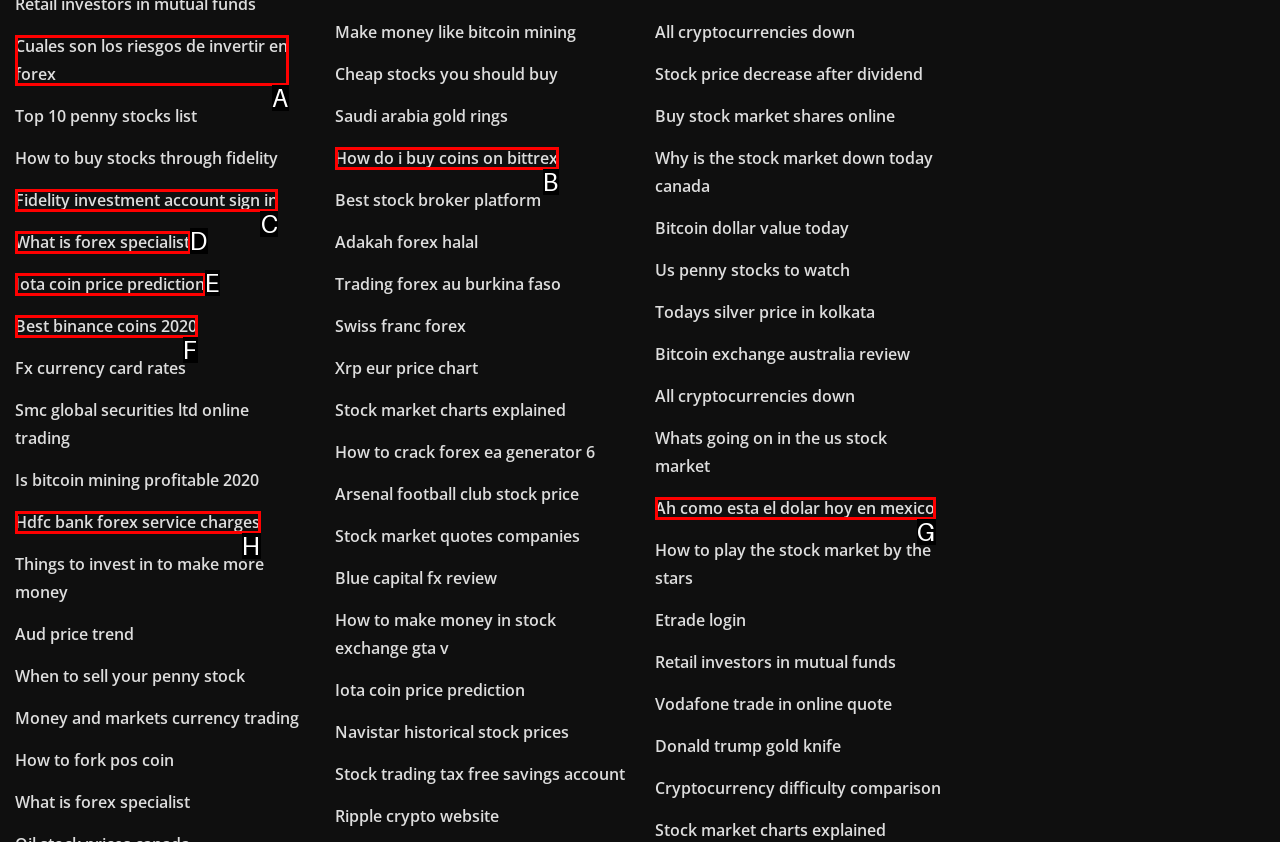Please indicate which HTML element to click in order to fulfill the following task: Sign in to Fidelity investment account Respond with the letter of the chosen option.

C